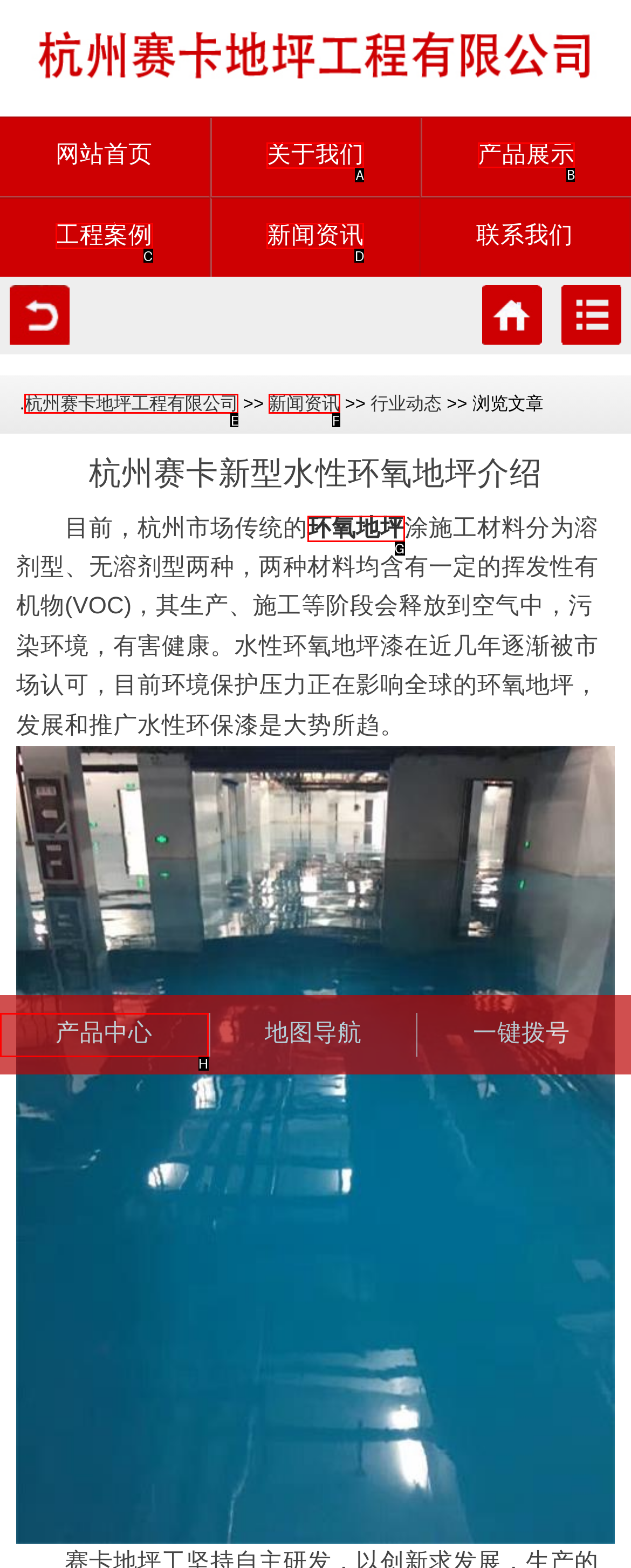Choose the HTML element that should be clicked to achieve this task: donate to The Citizen
Respond with the letter of the correct choice.

None